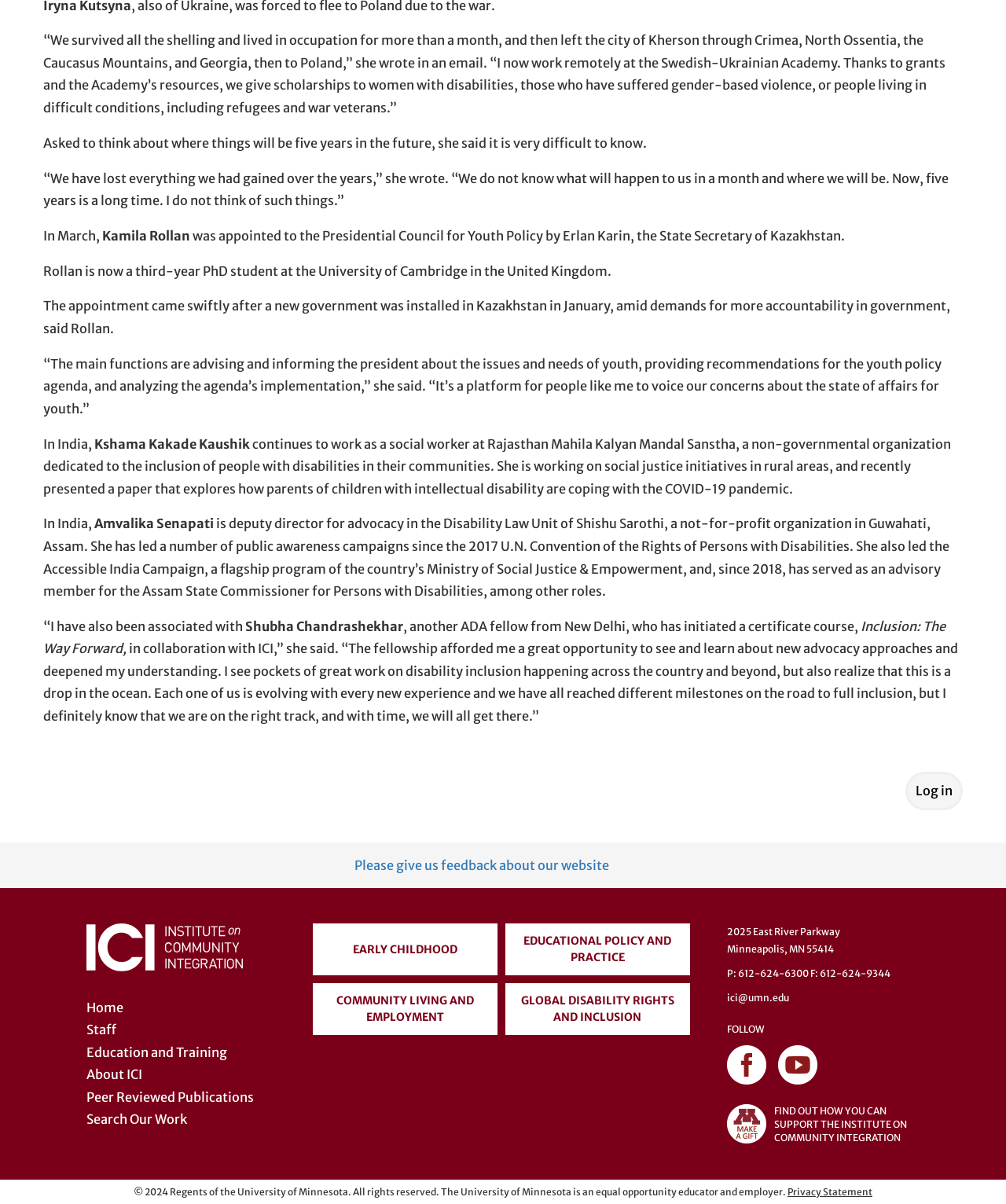Indicate the bounding box coordinates of the element that needs to be clicked to satisfy the following instruction: "Give feedback about the website". The coordinates should be four float numbers between 0 and 1, i.e., [left, top, right, bottom].

[0.352, 0.712, 0.605, 0.725]